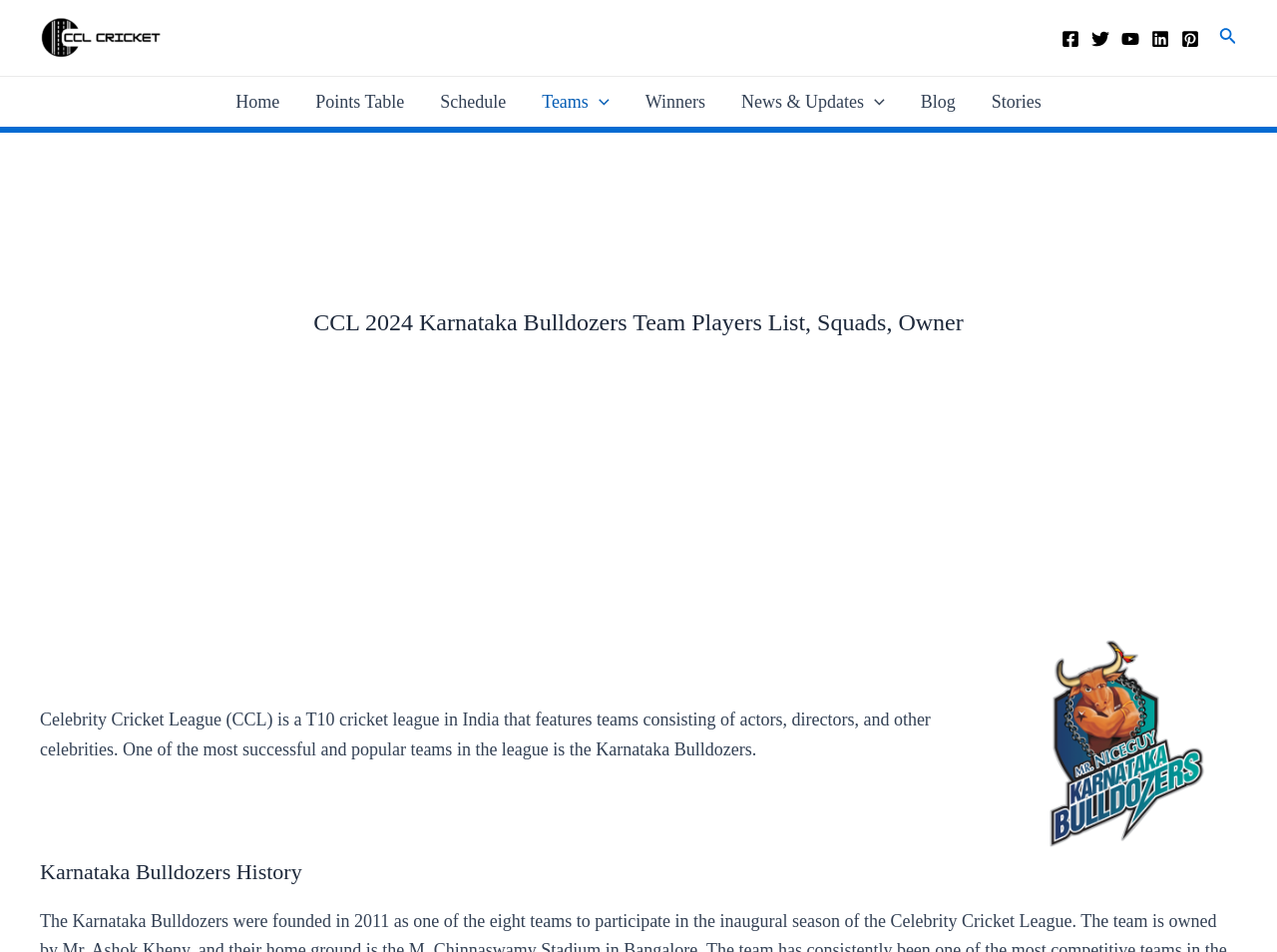Find the bounding box coordinates for the area that must be clicked to perform this action: "Click on the CCL Cricket link".

[0.031, 0.027, 0.127, 0.048]